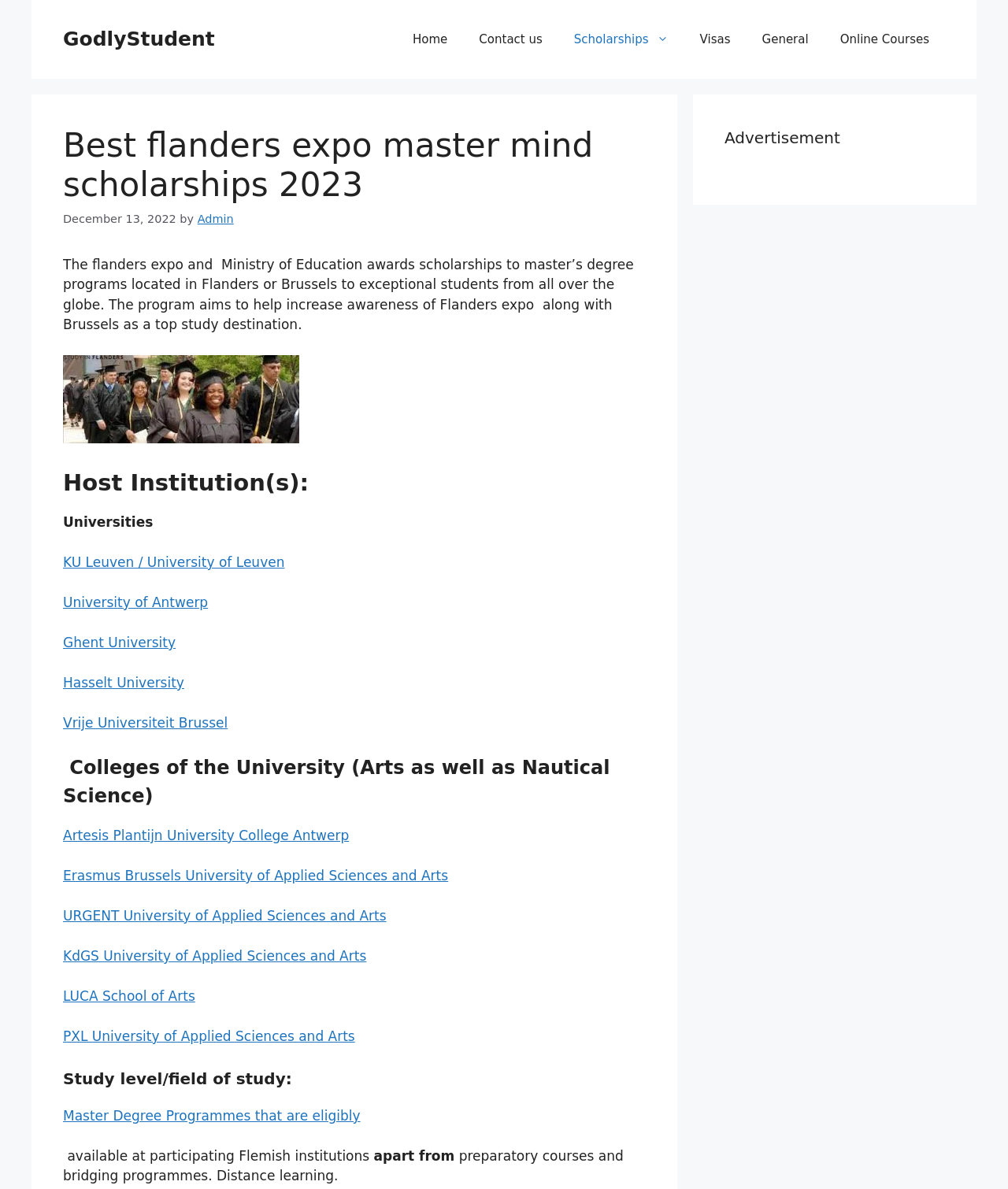Pinpoint the bounding box coordinates of the clickable element to carry out the following instruction: "Click on the 'Online Courses' link."

[0.818, 0.013, 0.938, 0.053]